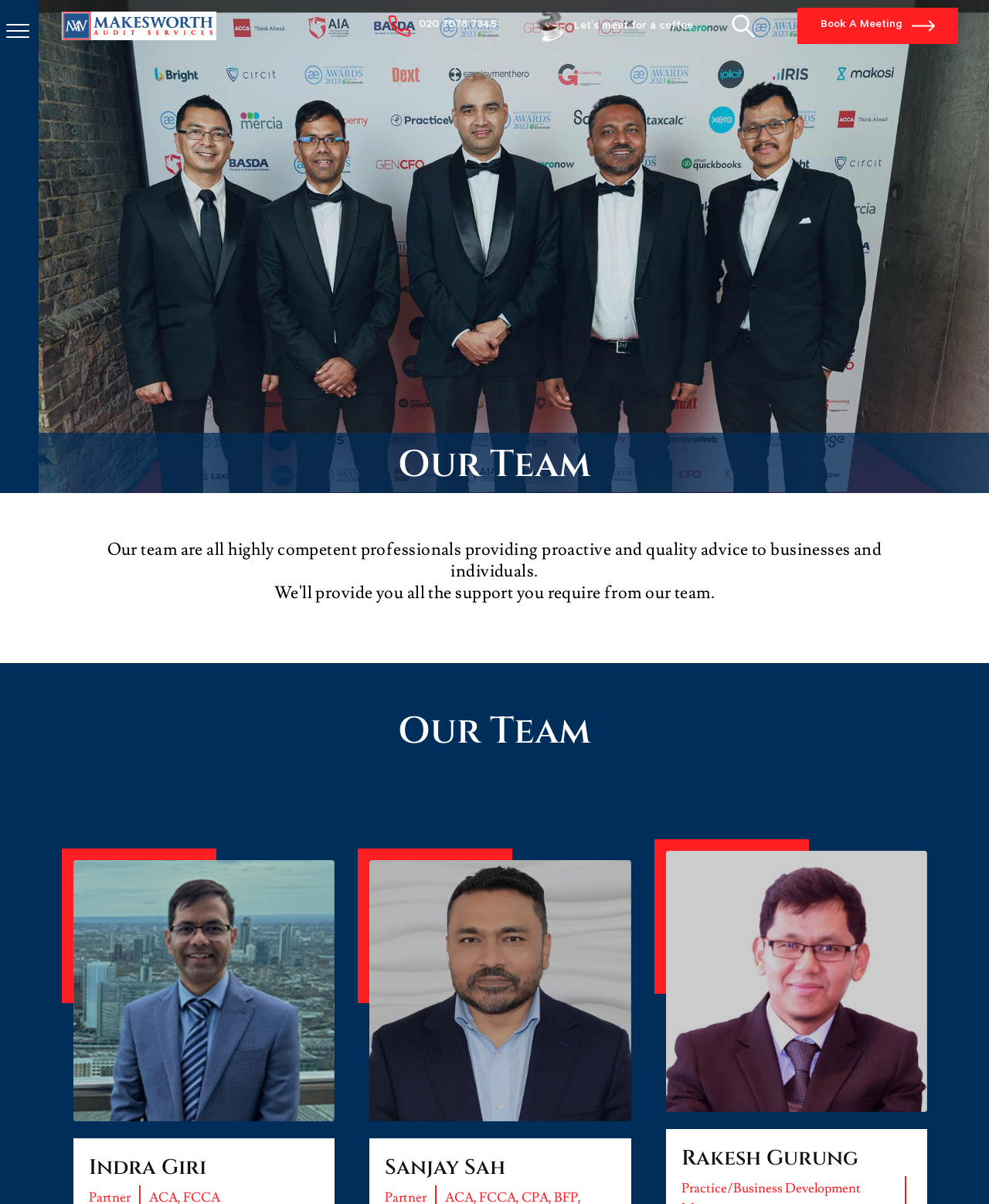What is Sanjay's area of expertise?
Answer the question with a detailed and thorough explanation.

I found Sanjay's area of expertise by reading his description, which states that he is a 'Chartered Accountant who has earned a respected reputation in the field of accounting'.